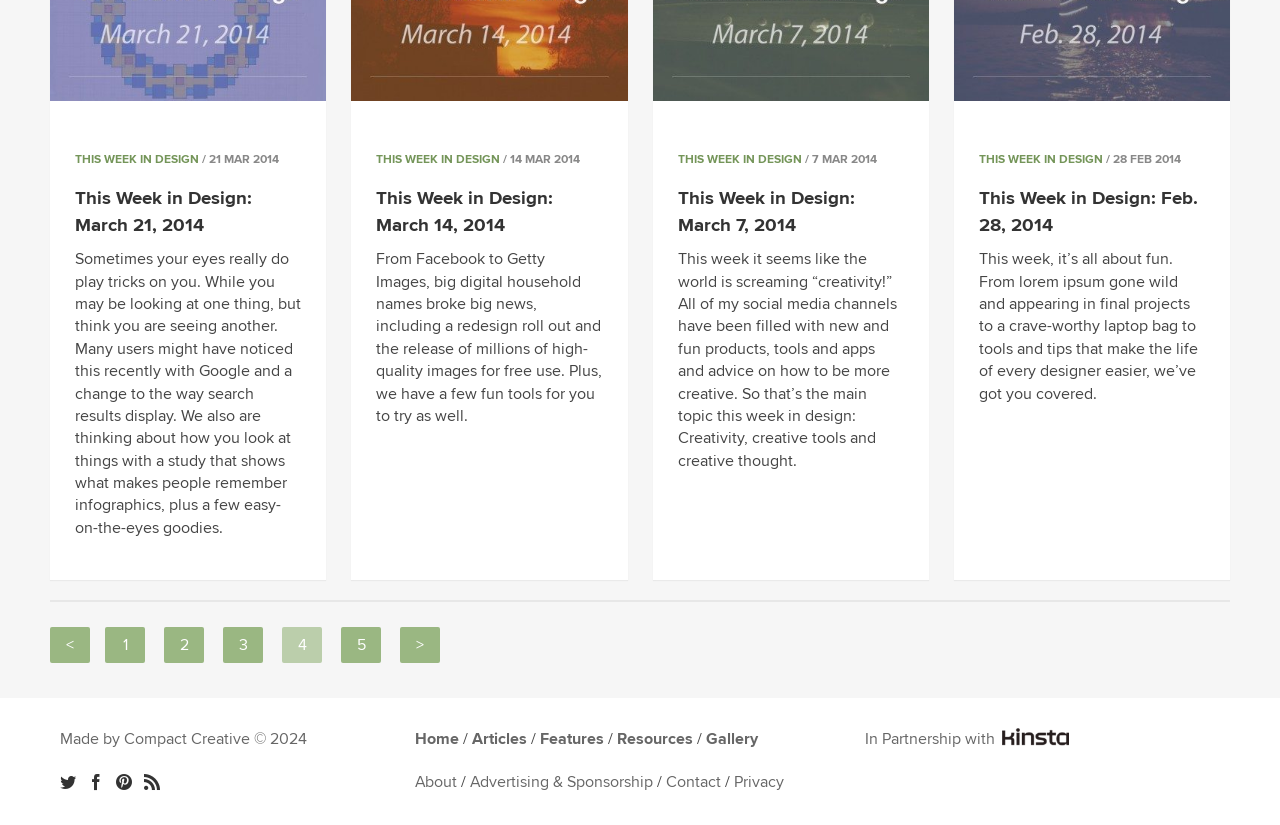Please determine the bounding box coordinates of the area that needs to be clicked to complete this task: 'Visit 'About' page'. The coordinates must be four float numbers between 0 and 1, formatted as [left, top, right, bottom].

[0.325, 0.935, 0.357, 0.96]